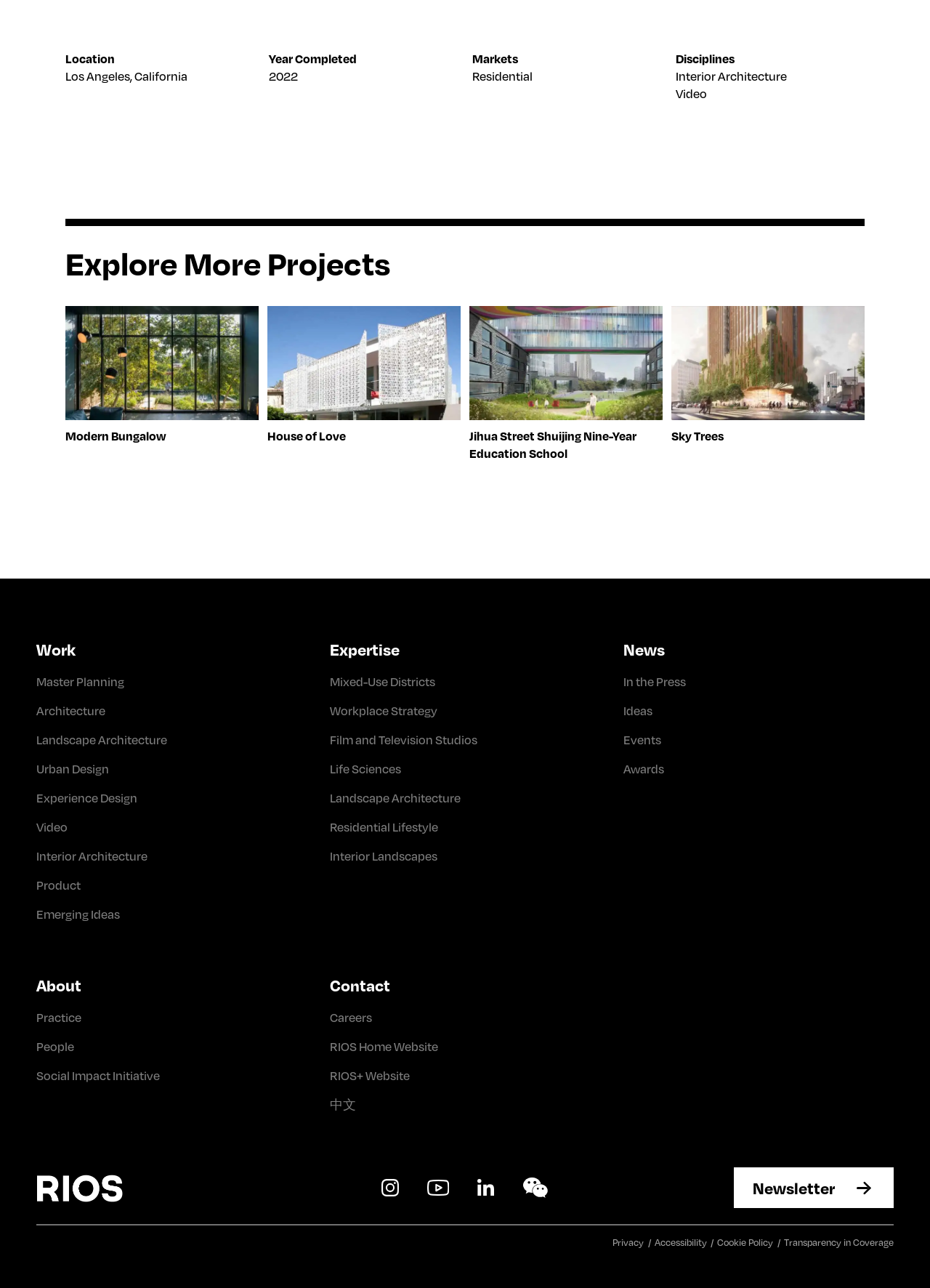What is the location of the project?
Use the image to give a comprehensive and detailed response to the question.

I found the answer by looking at the 'Location' heading and the corresponding StaticText element 'Los Angeles, California' which is located below it.